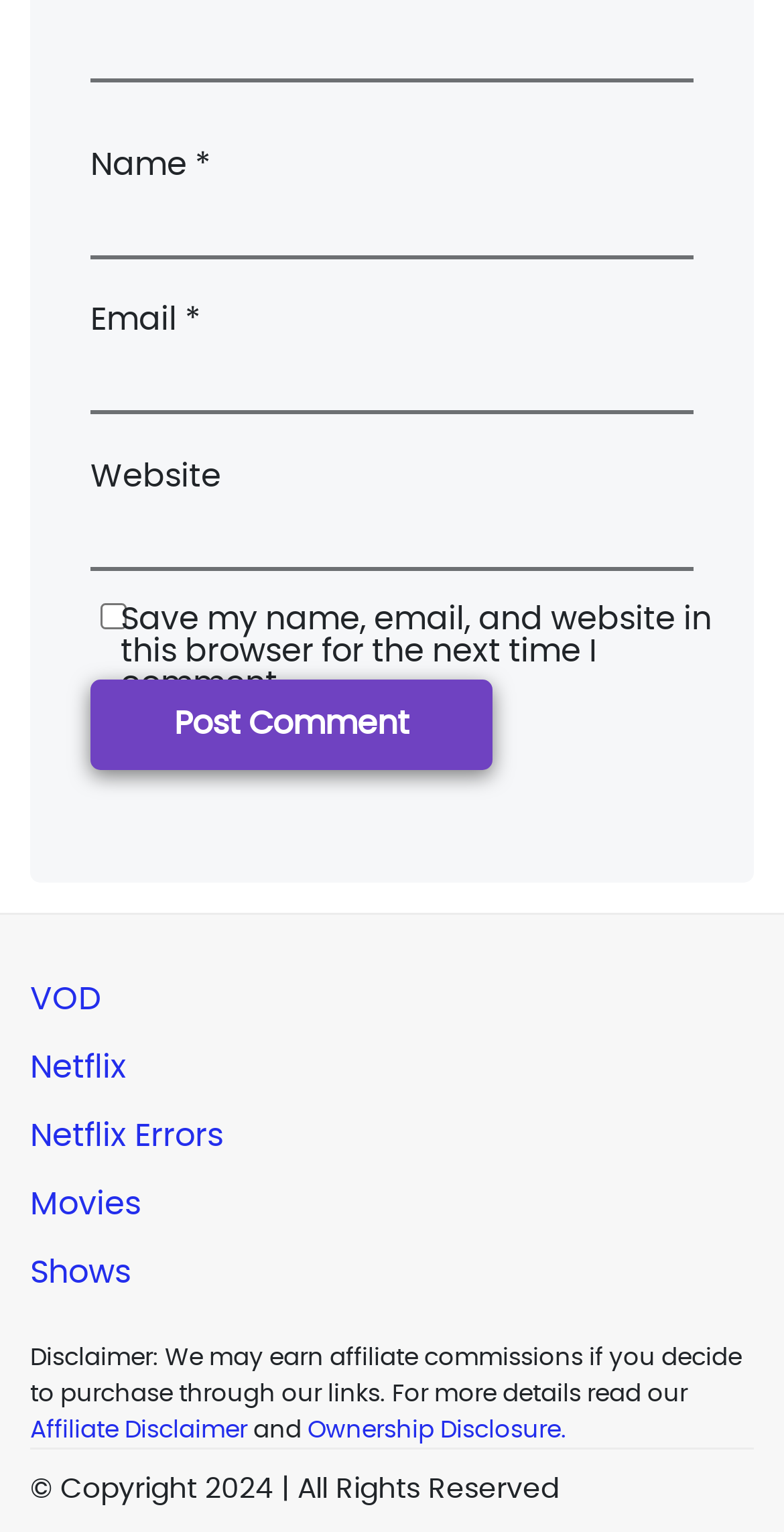What is the purpose of the checkbox?
Examine the image closely and answer the question with as much detail as possible.

The checkbox is labeled 'Save my name, email, and website in this browser for the next time I comment.' This suggests that its purpose is to save the user's comment information for future use.